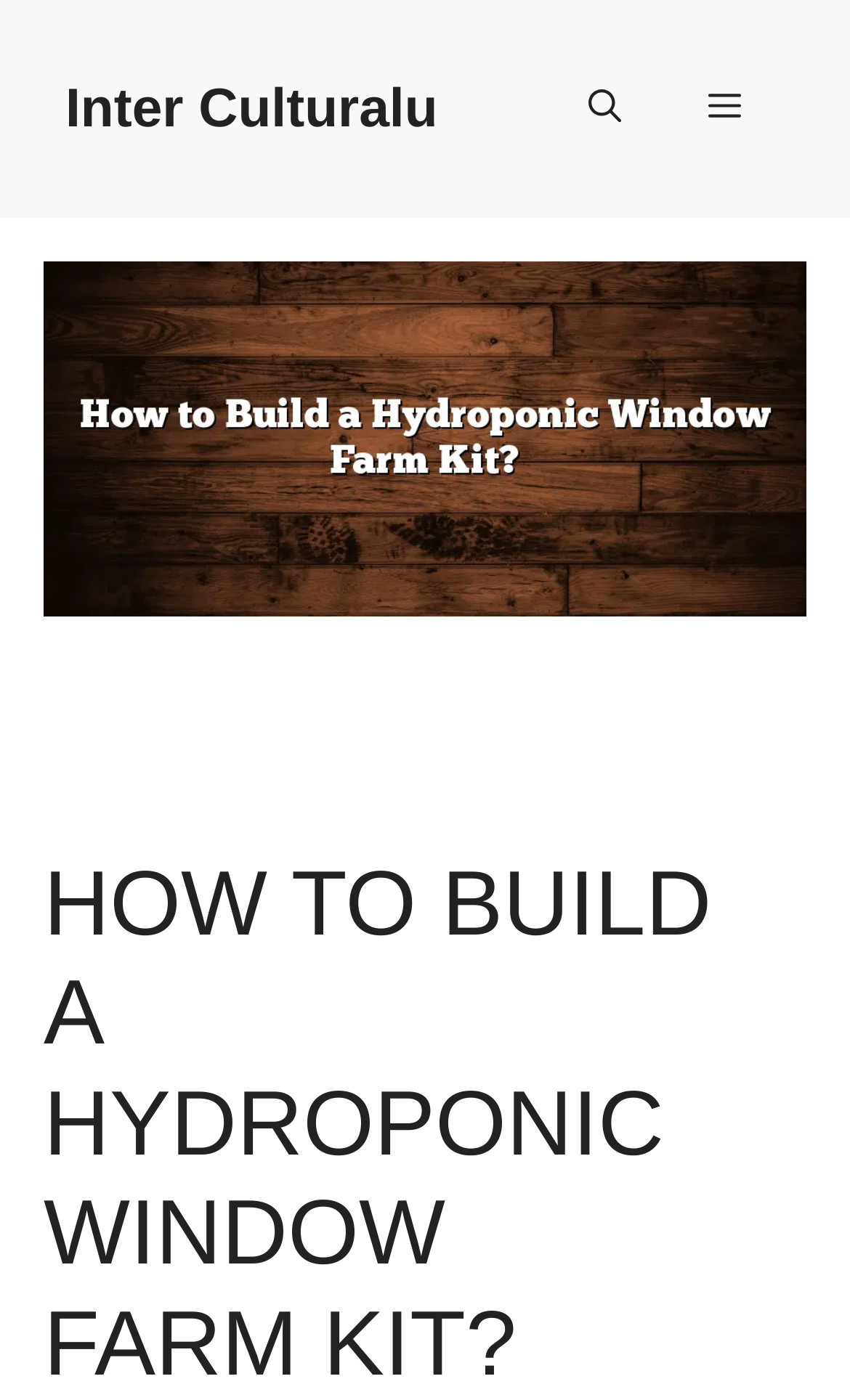Please determine the bounding box of the UI element that matches this description: Inter Culturalu. The coordinates should be given as (top-left x, top-left y, bottom-right x, bottom-right y), with all values between 0 and 1.

[0.077, 0.056, 0.515, 0.1]